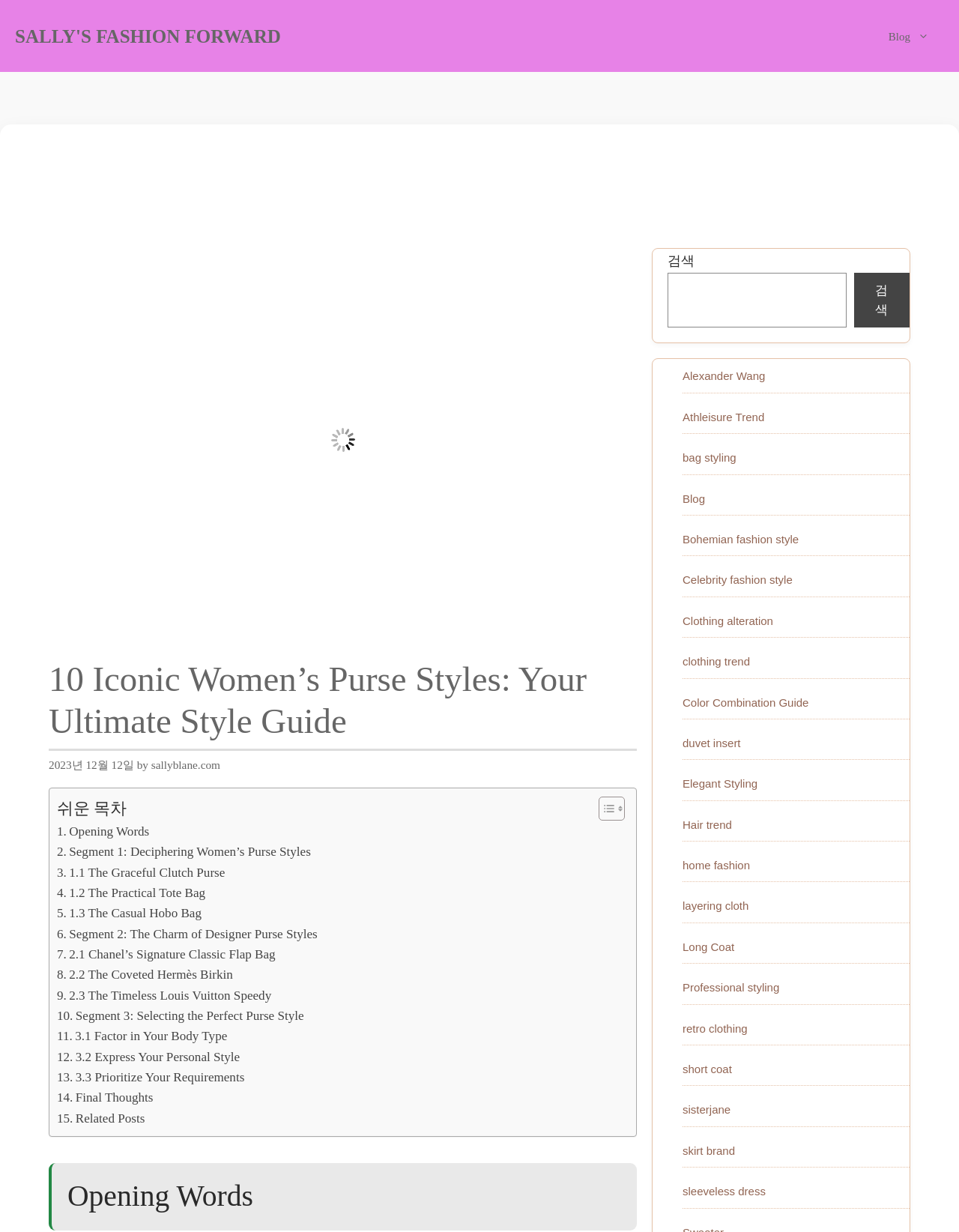Determine the bounding box coordinates of the element that should be clicked to execute the following command: "Search for something".

[0.696, 0.222, 0.883, 0.266]